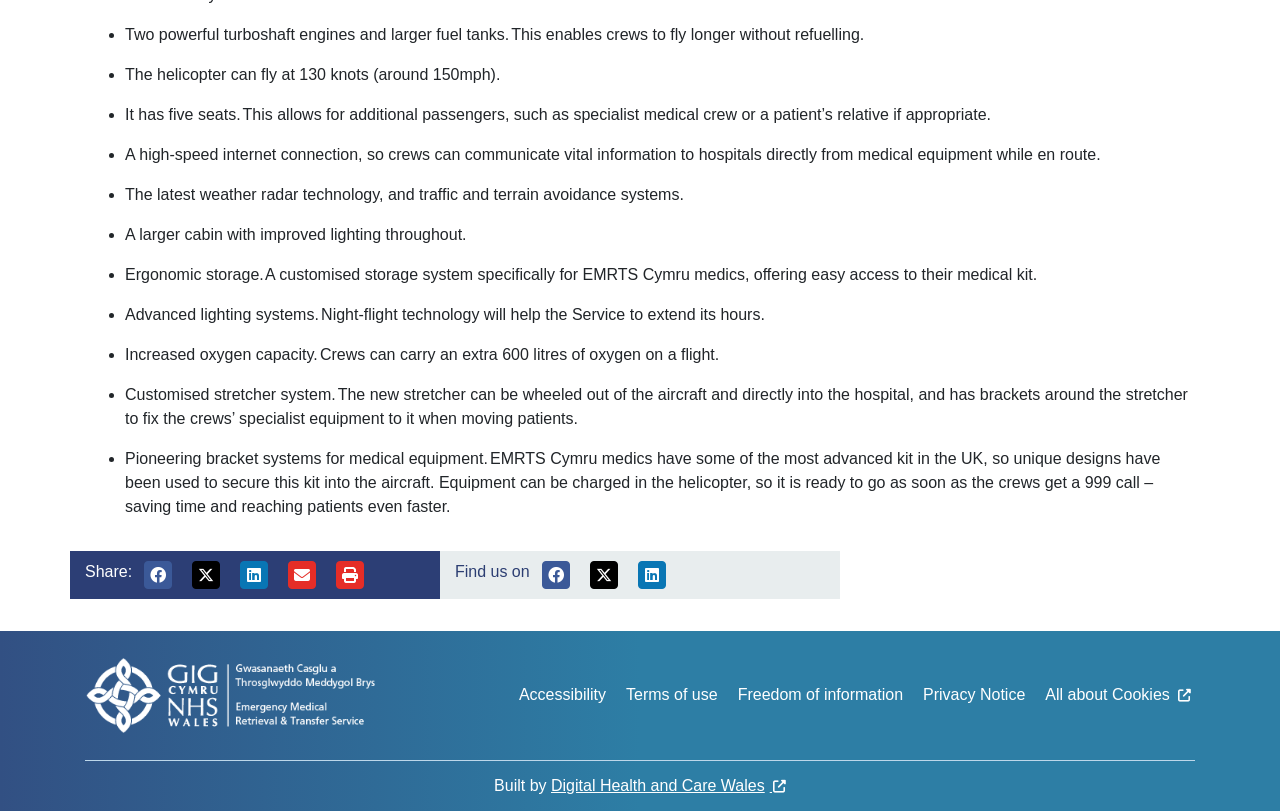Find the bounding box coordinates of the clickable area that will achieve the following instruction: "Share on Facebook".

[0.105, 0.68, 0.142, 0.739]